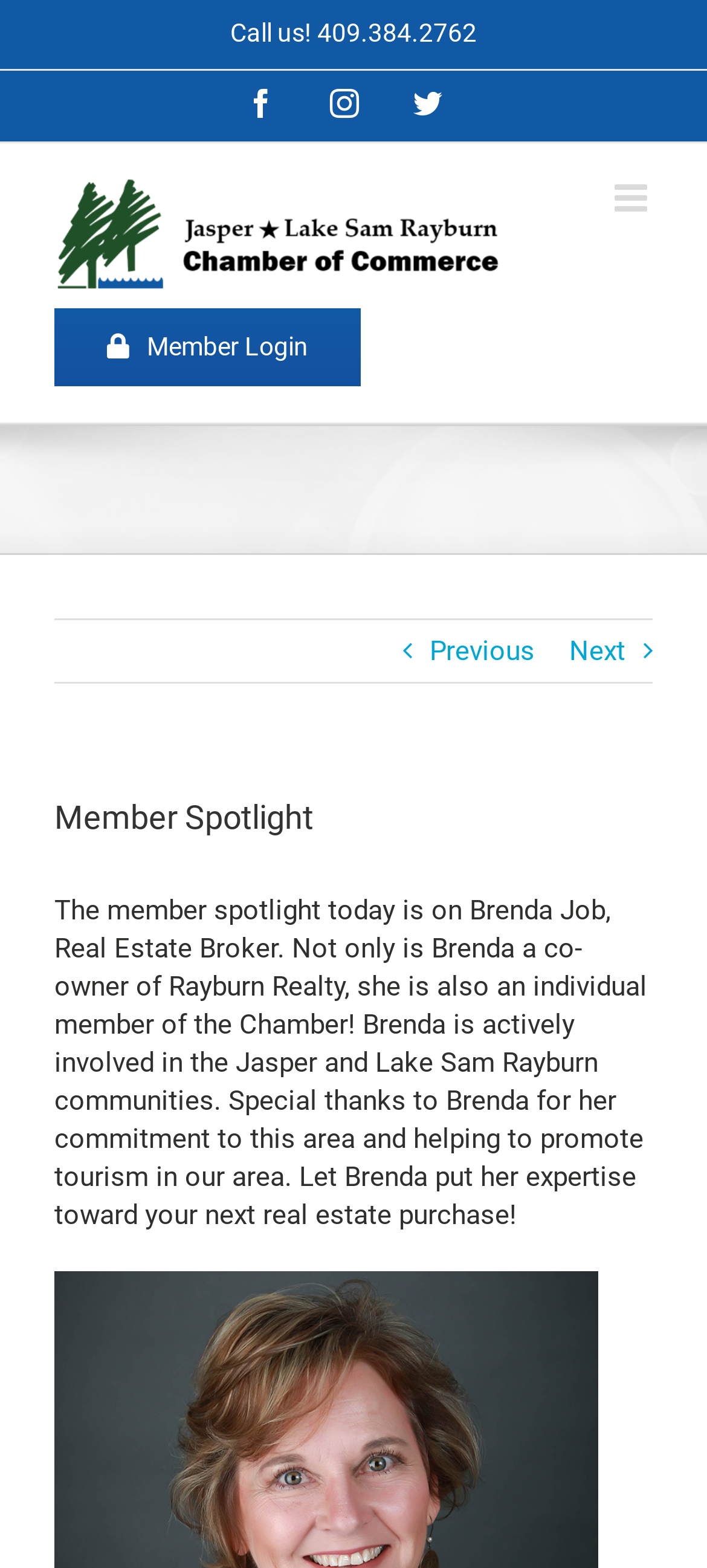Produce an elaborate caption capturing the essence of the webpage.

The webpage is about the Jasper Lake Sam Rayburn Chamber of Commerce, specifically featuring a "Member Spotlight" section. At the top, there is a phone number "Call us! 409.384.2762" and a row of social media links, including Facebook, Instagram, and Twitter. To the left of these links is the Chamber's logo, which is also a clickable link. Below the logo, there is a "Member Login" button.

On the right side of the page, there is a toggle button to expand or collapse the mobile menu. Below this button, there are navigation links to move to the previous or next page.

The main content of the page is the "Member Spotlight" section, which highlights Brenda Job, a Real Estate Broker and co-owner of Rayburn Realty. The section provides a brief description of Brenda's involvement in the local community and her commitment to promoting tourism in the area.